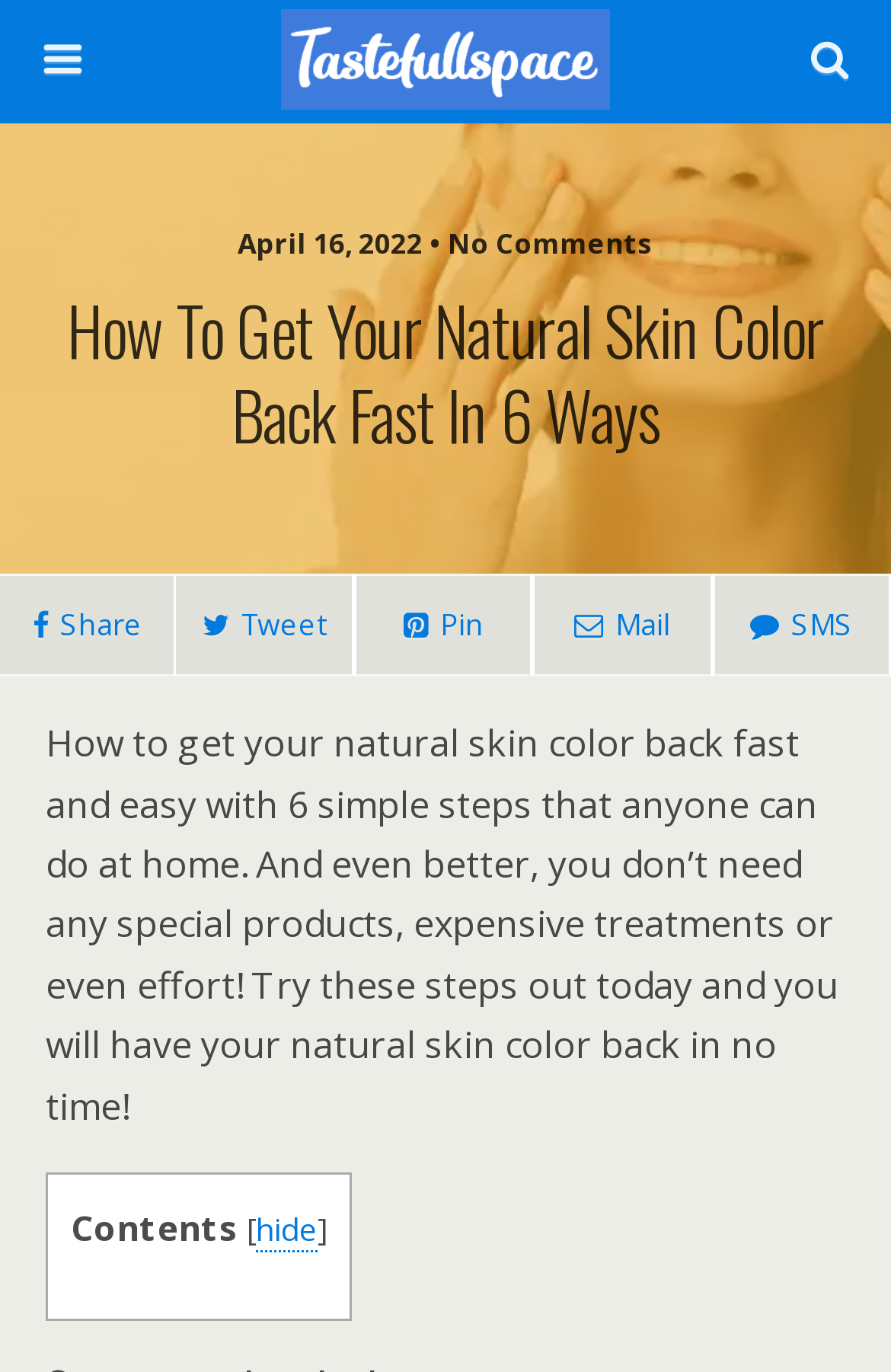Please determine the bounding box coordinates of the section I need to click to accomplish this instruction: "Read the article".

[0.051, 0.523, 0.941, 0.824]